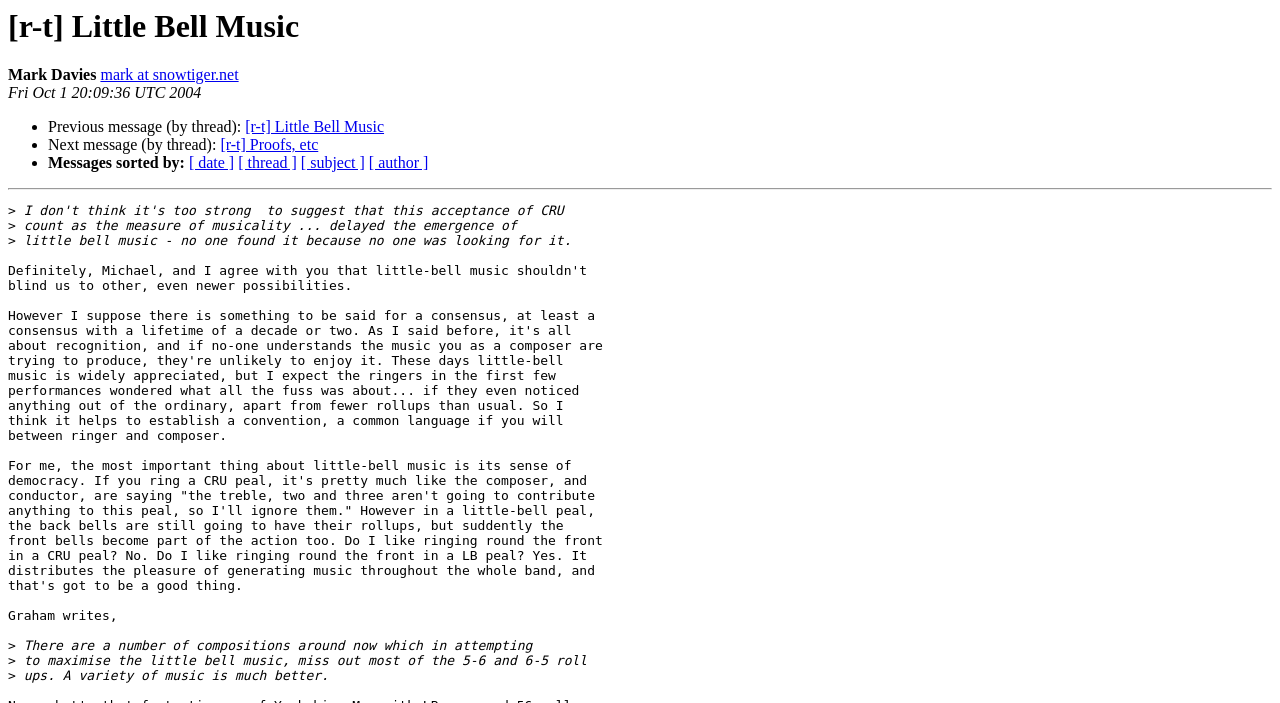Generate a comprehensive caption for the webpage you are viewing.

The webpage appears to be a forum or discussion thread related to music, specifically "Little Bell Music". At the top, there is a heading with the title "[r-t] Little Bell Music" followed by the name "Mark Davies" and a link to "mark at snowtiger.net". Below this, there is a timestamp "Fri Oct 1 20:09:36 UTC 2004".

The main content of the page is a discussion thread with multiple messages. The first message is a response to a previous message, indicated by a link to "[r-t] Little Bell Music". There are also links to "Next message (by thread):" and "[r-t] Proofs, etc". 

Below this, there are several links to sort messages by different criteria, such as "date", "thread", "subject", and "author". A horizontal separator line divides the sorting links from the main discussion content.

The main discussion content consists of several paragraphs of text, with the author discussing the concept of "little bell music" and its significance in the context of musical composition and performance. The text is divided into several sections, with the author responding to points made by others and sharing their own thoughts and opinions on the topic.

Throughout the discussion, there are no images, but there are several links to other related topics or messages. The overall structure of the page is a hierarchical discussion thread, with each message building on the previous one to create a cohesive conversation.